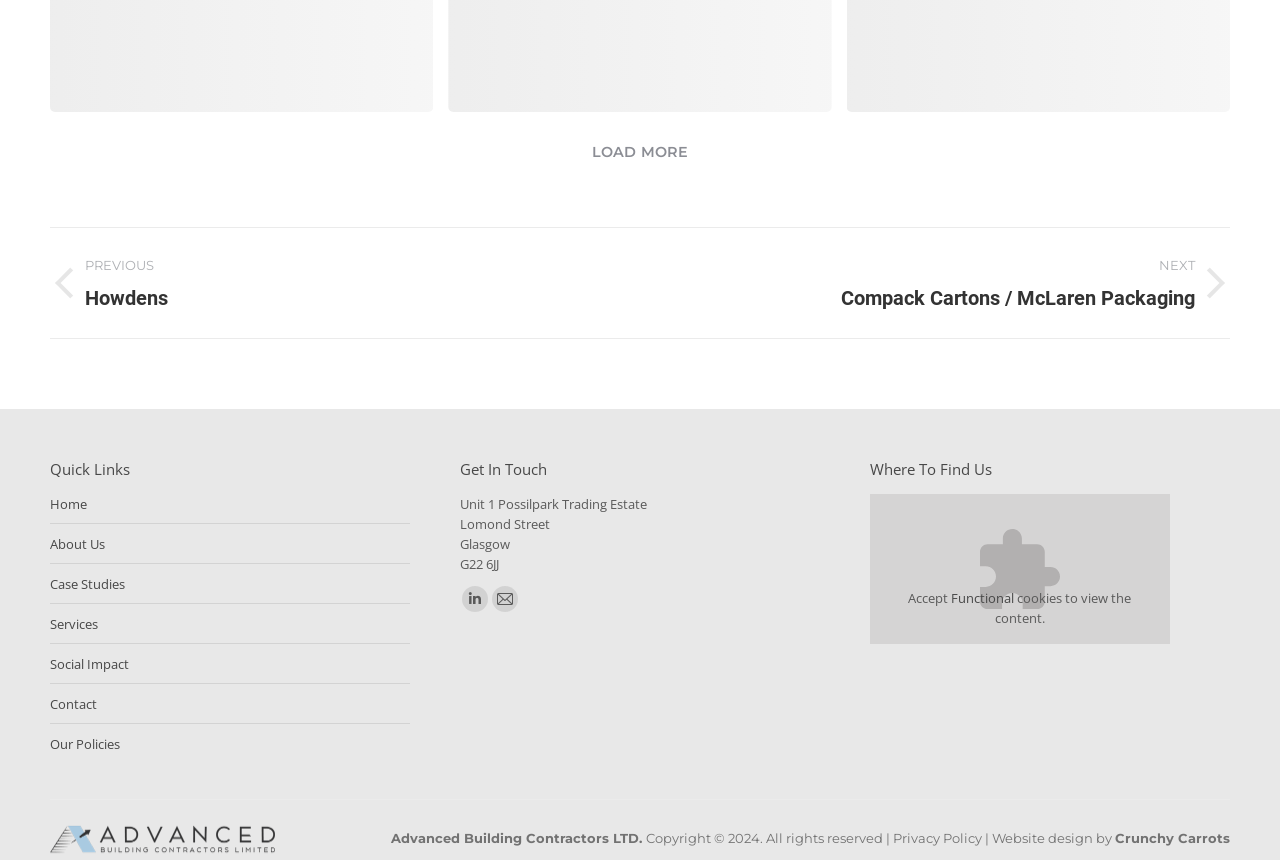Can you find the bounding box coordinates for the element that needs to be clicked to execute this instruction: "Click on the 'Linkedin page opens in new window' link"? The coordinates should be given as four float numbers between 0 and 1, i.e., [left, top, right, bottom].

[0.361, 0.682, 0.381, 0.712]